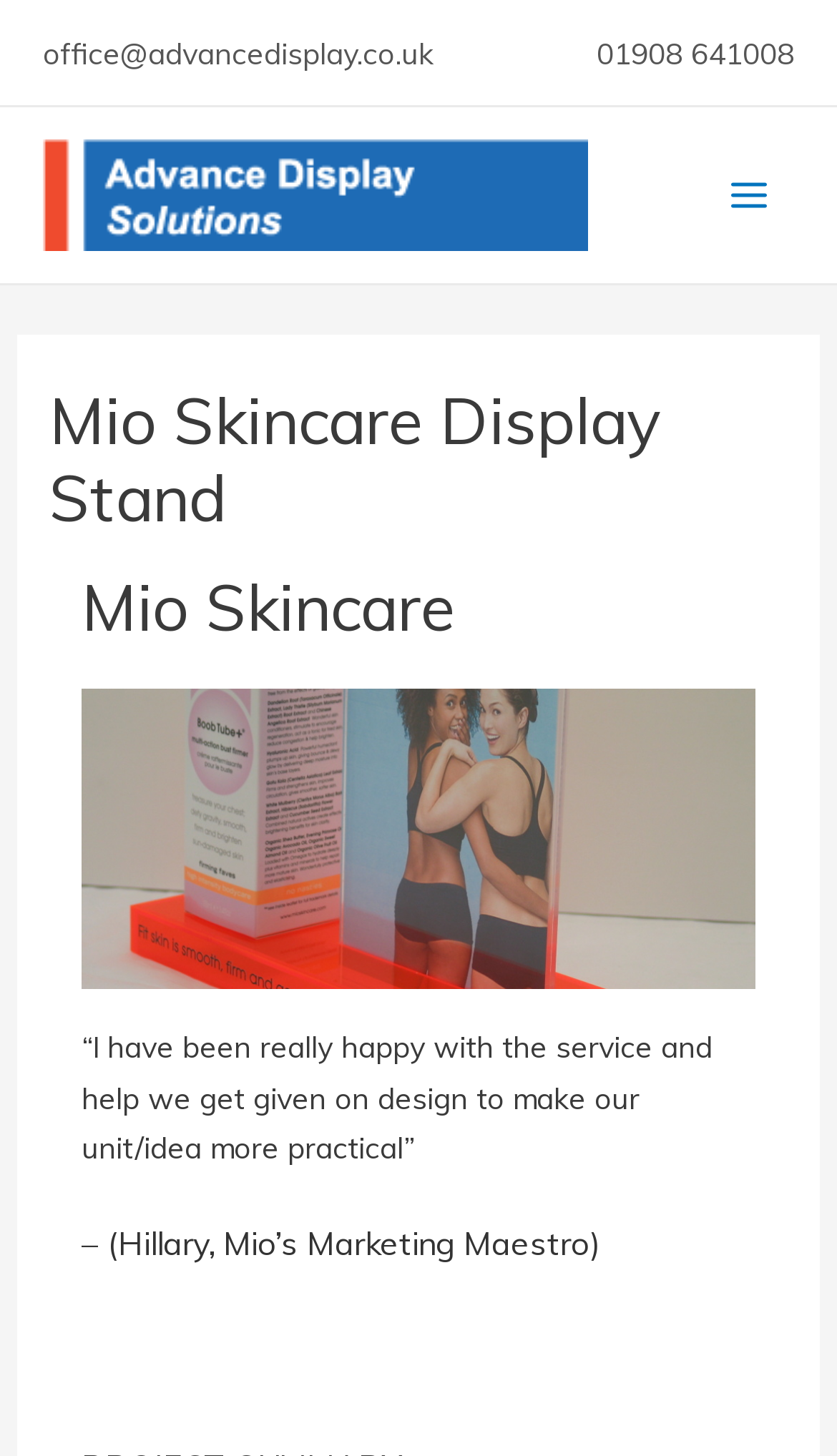Offer a thorough description of the webpage.

The webpage is about Mio Skincare Display Stand, provided by Advance Display Solutions. At the top left, there is a link to the email address "office@advancedisplay.co.uk" and a phone number "01908 641008" at the top right. Below these, there is a link to "Advance Display Solutions" with an accompanying image of the company's logo.

On the top right, there is a main menu button. Below the menu button, there is a header section that spans the entire width of the page. The header section contains a heading that reads "Mio Skincare Display Stand" and another heading that reads "Mio Skincare". Below the "Mio Skincare" heading, there is a figure with a link to "Mio Skincare" and an image of the Mio Skincare logo.

The main content of the page is a testimonial from Hillary, Mio's Marketing Maestro, which reads "“I have been really happy with the service and help we get given on design to make our unit/idea more practical”". The testimonial is attributed to Hillary, with her title "Mio’s Marketing Maestro" written below. There is also a non-breaking space character at the bottom of the page.